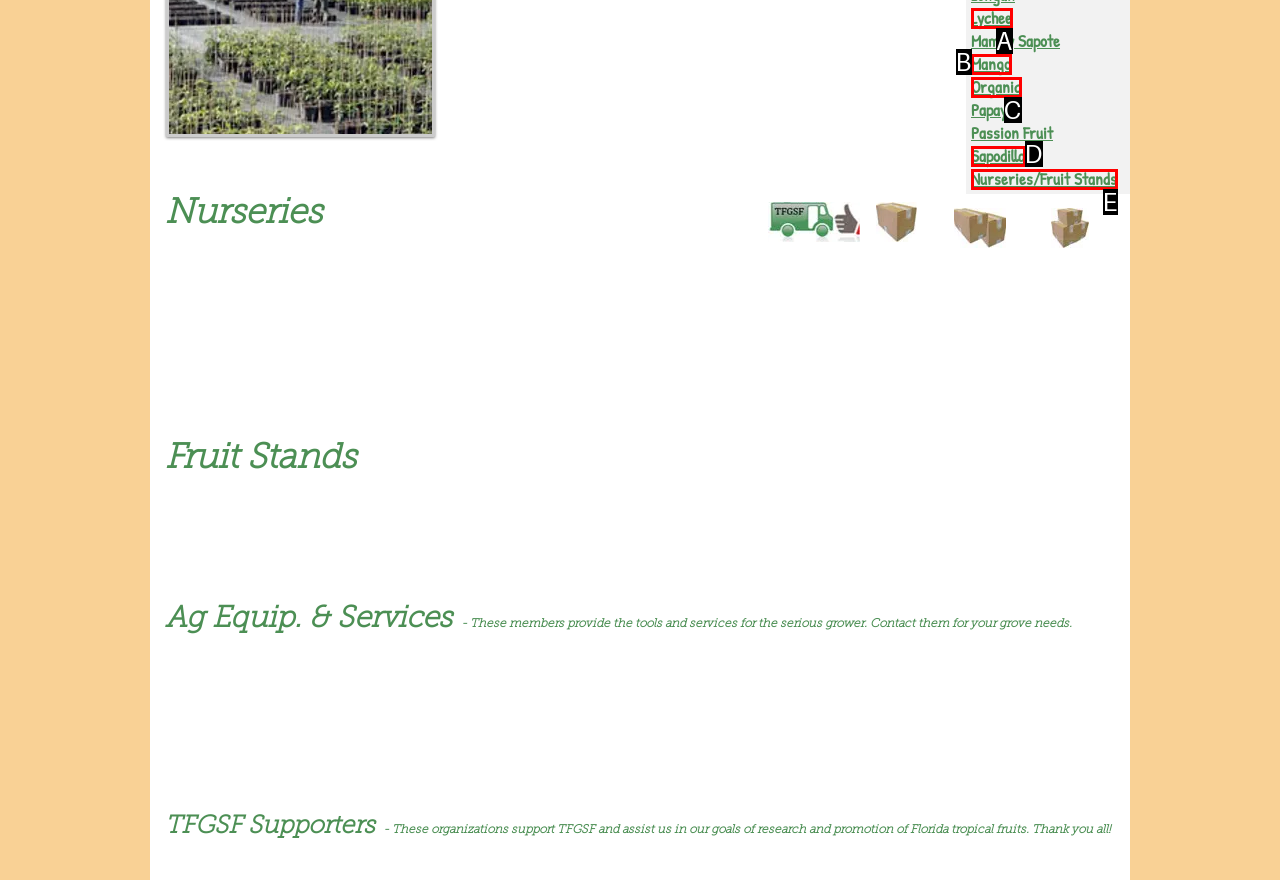From the given choices, identify the element that matches: Organic
Answer with the letter of the selected option.

C